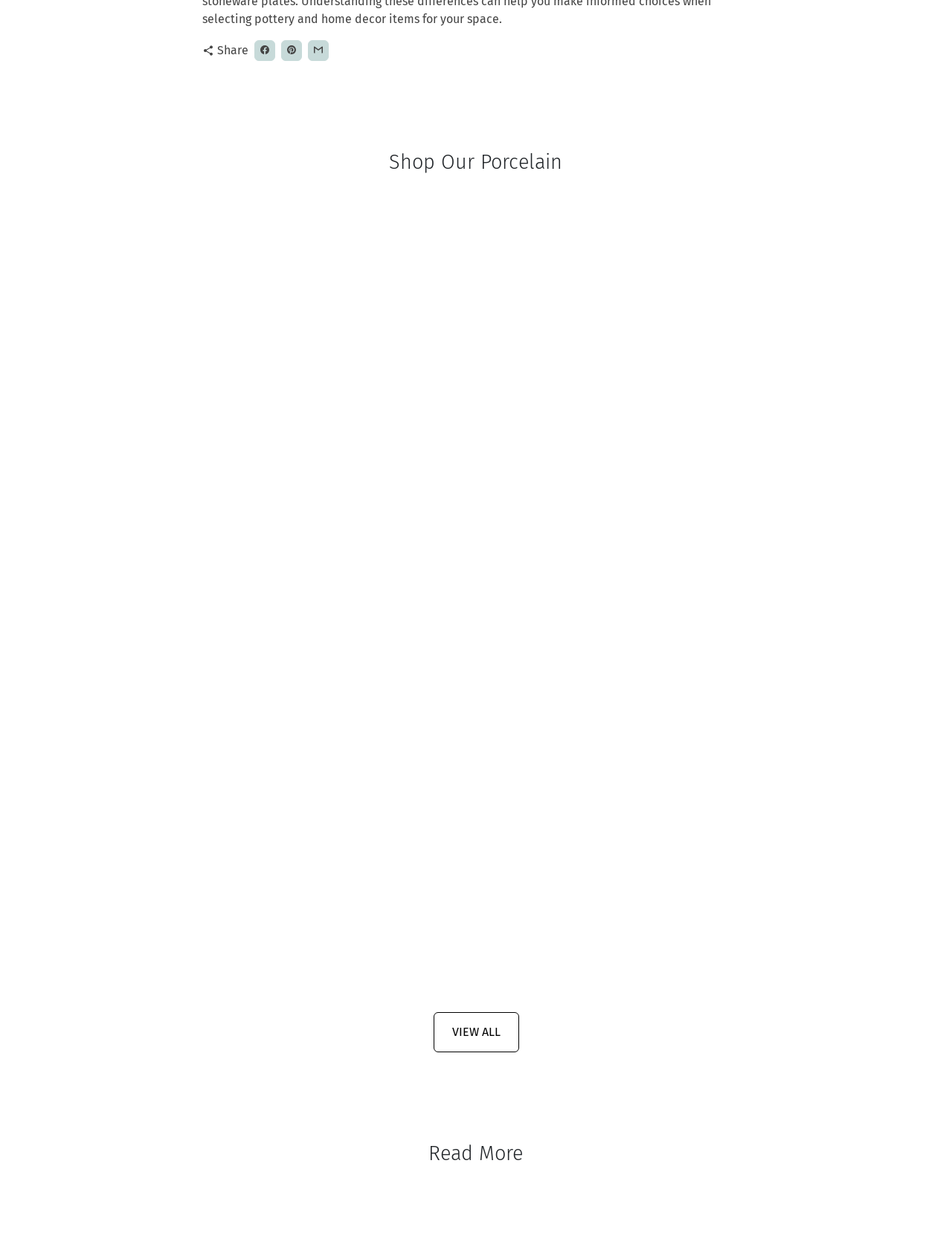Can you provide the bounding box coordinates for the element that should be clicked to implement the instruction: "Read more about the products"?

[0.212, 0.926, 0.788, 0.945]